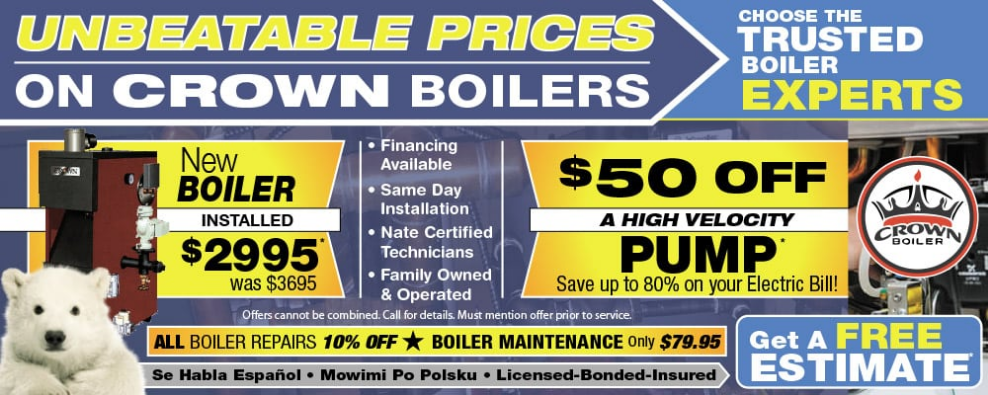Answer the following query concisely with a single word or phrase:
What is the discount on a high-velocity pump?

$50